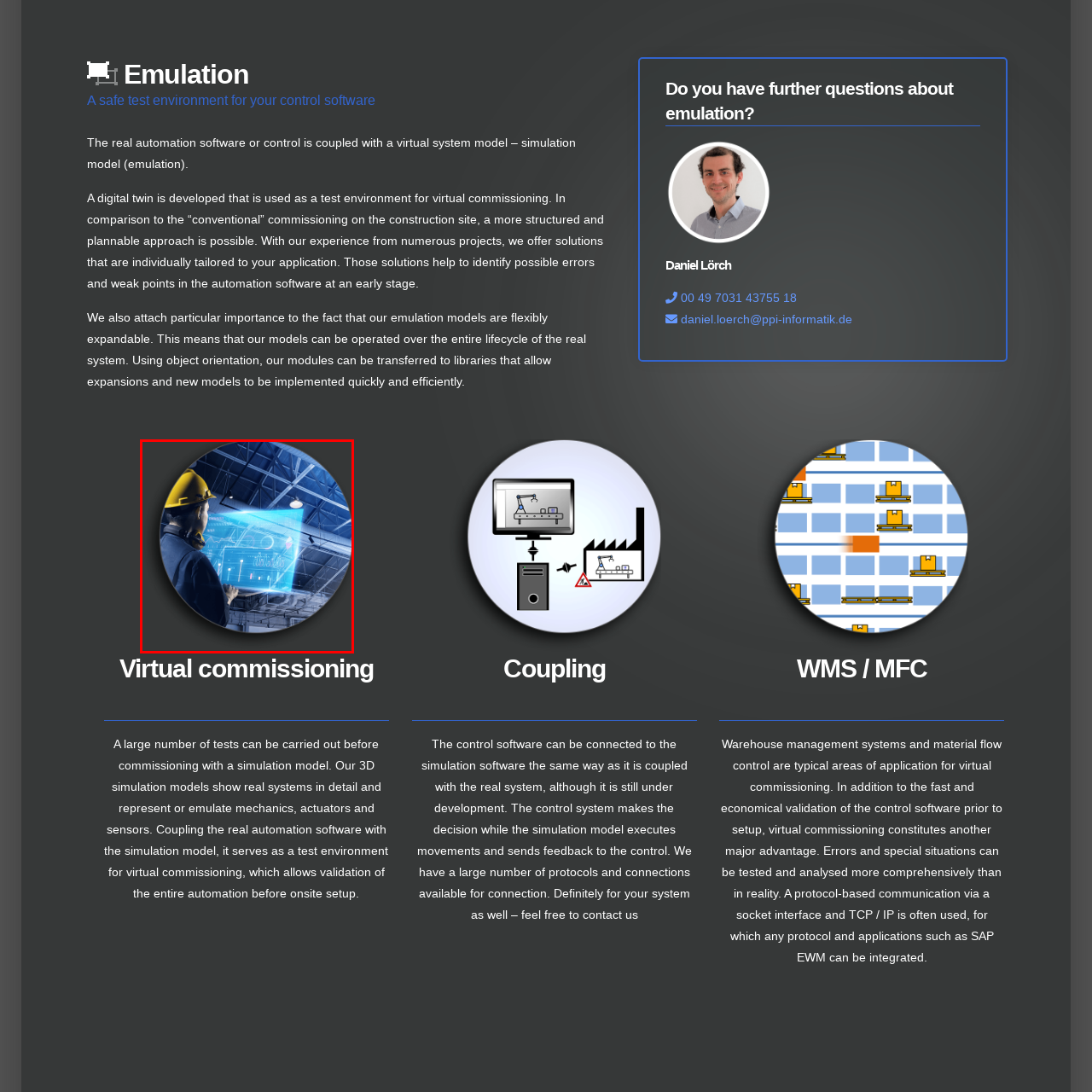Elaborate on the contents of the image highlighted by the red boundary in detail.

The image features a worker in a safety helmet interacting with a futuristic holographic display. The setting appears to be an industrial environment, indicated by the high ceilings and exposed structures in the background. The worker's focus is directed towards the hologram, which showcases various data graphics and charts, suggesting a sophisticated interface for monitoring or controlling machinery. This depiction aligns with concepts of virtual commissioning, where digital models are used to simulate real-world processes, enabling better planning and error prevention before actual implementation on-site. The image emphasizes the integration of technology in modern industrial practices, showcasing how emulation models can enhance automation software testing and development.